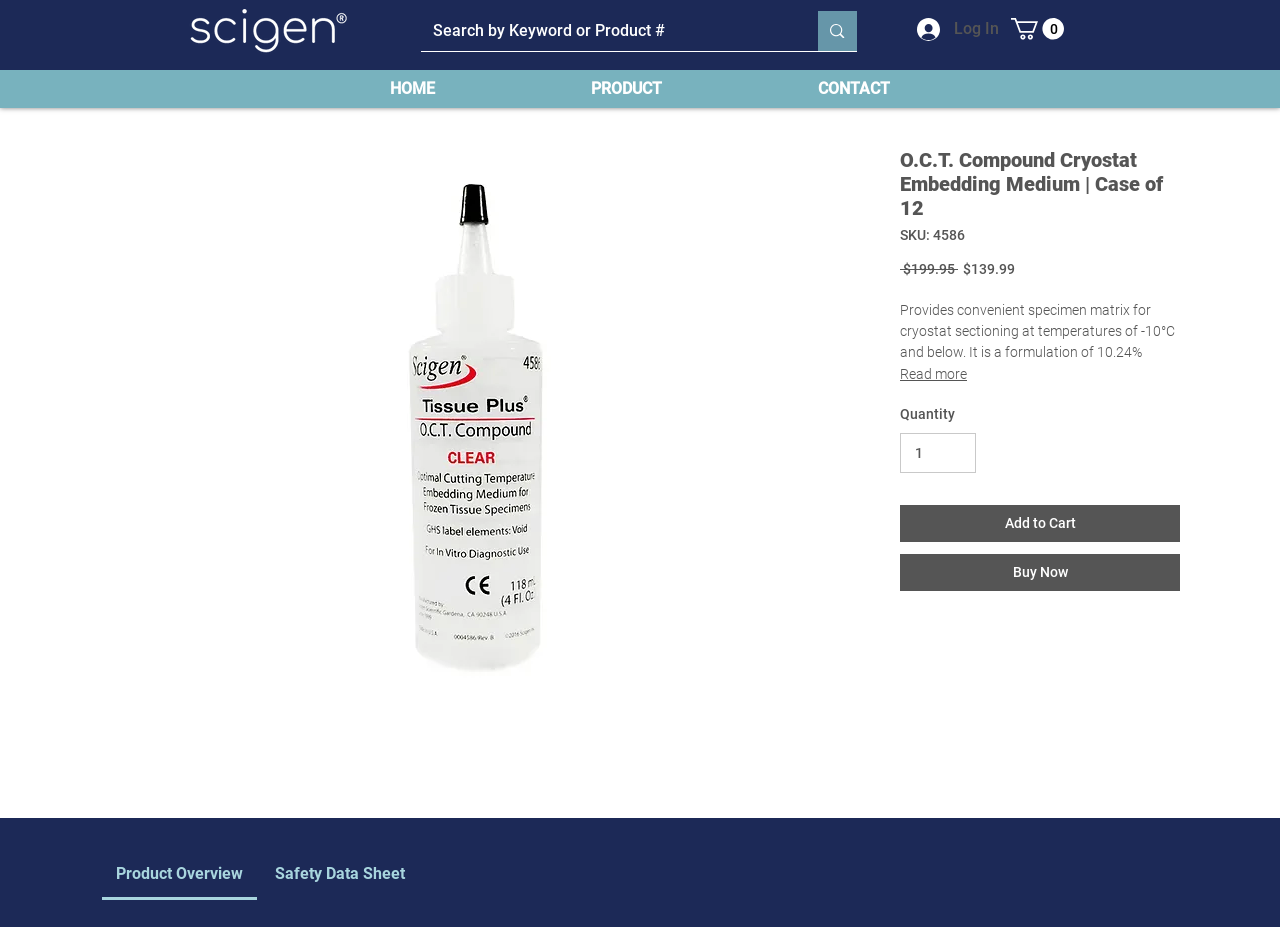Please identify the bounding box coordinates of the area that needs to be clicked to fulfill the following instruction: "Add to Cart."

[0.703, 0.545, 0.922, 0.585]